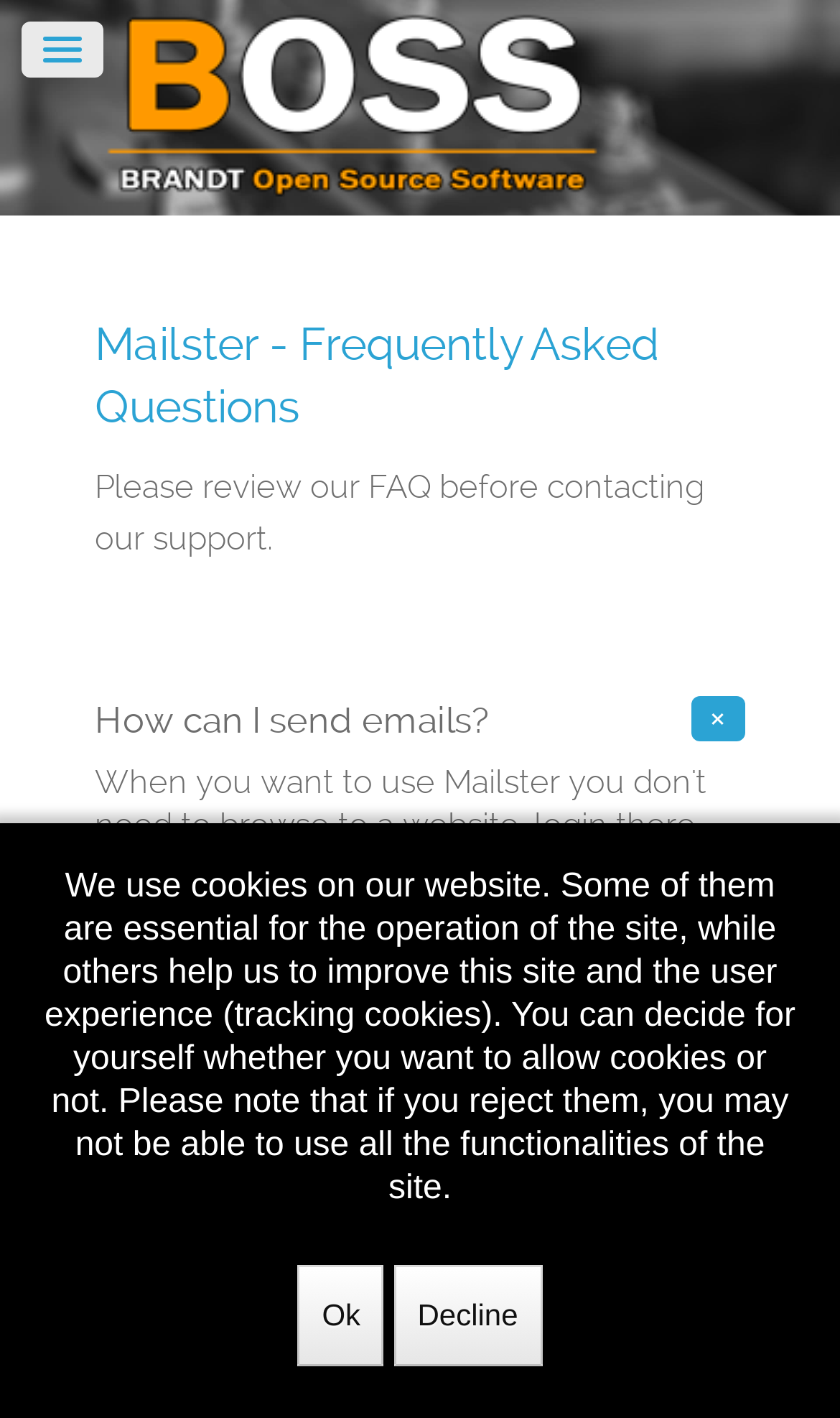What is the contact email for support?
Please respond to the question with a detailed and informative answer.

The contact email for support is provided as a link 'project_group2@googlemail.com', which suggests that users can reach out to this email address for assistance.